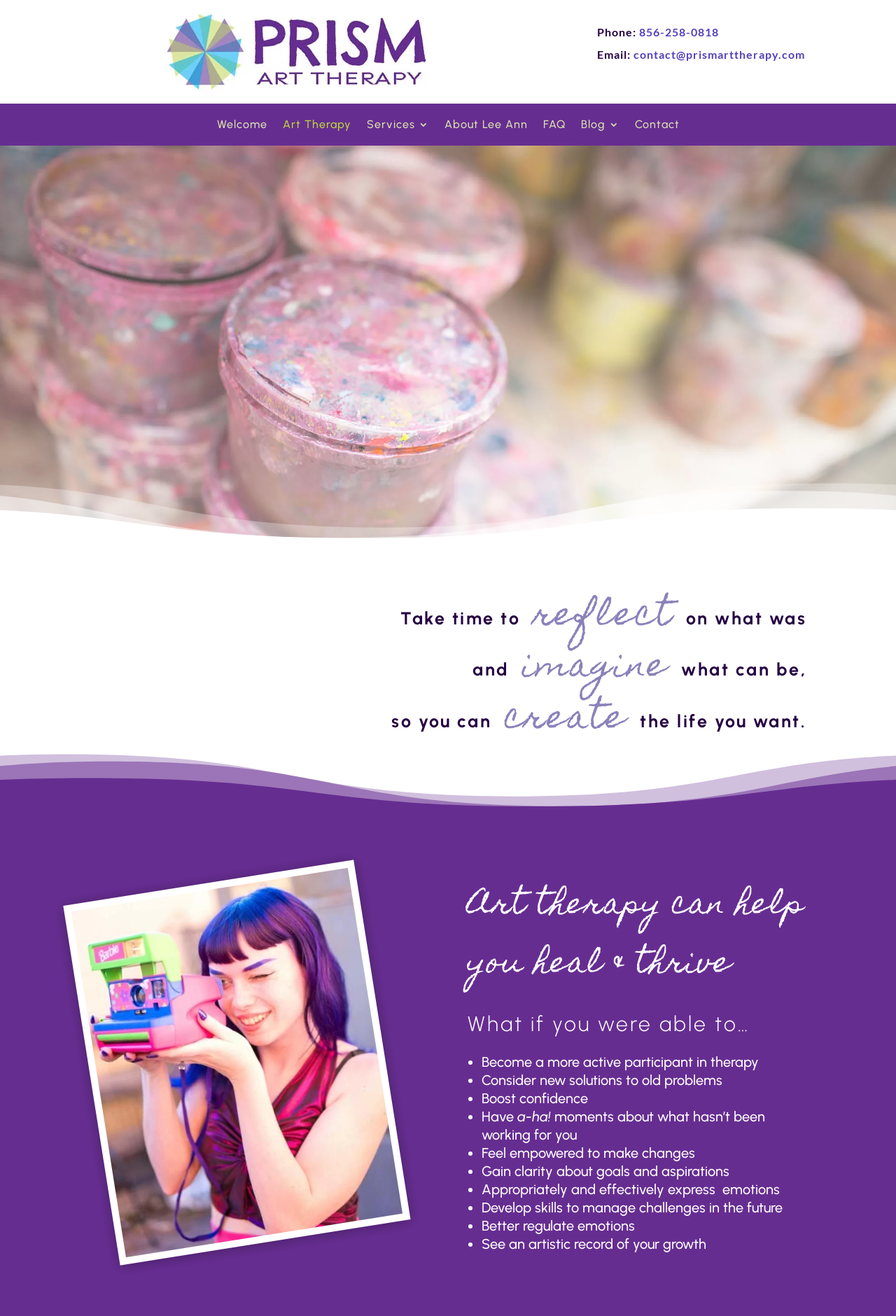Please specify the bounding box coordinates of the region to click in order to perform the following instruction: "Call Prism Art Therapy".

[0.714, 0.019, 0.803, 0.029]